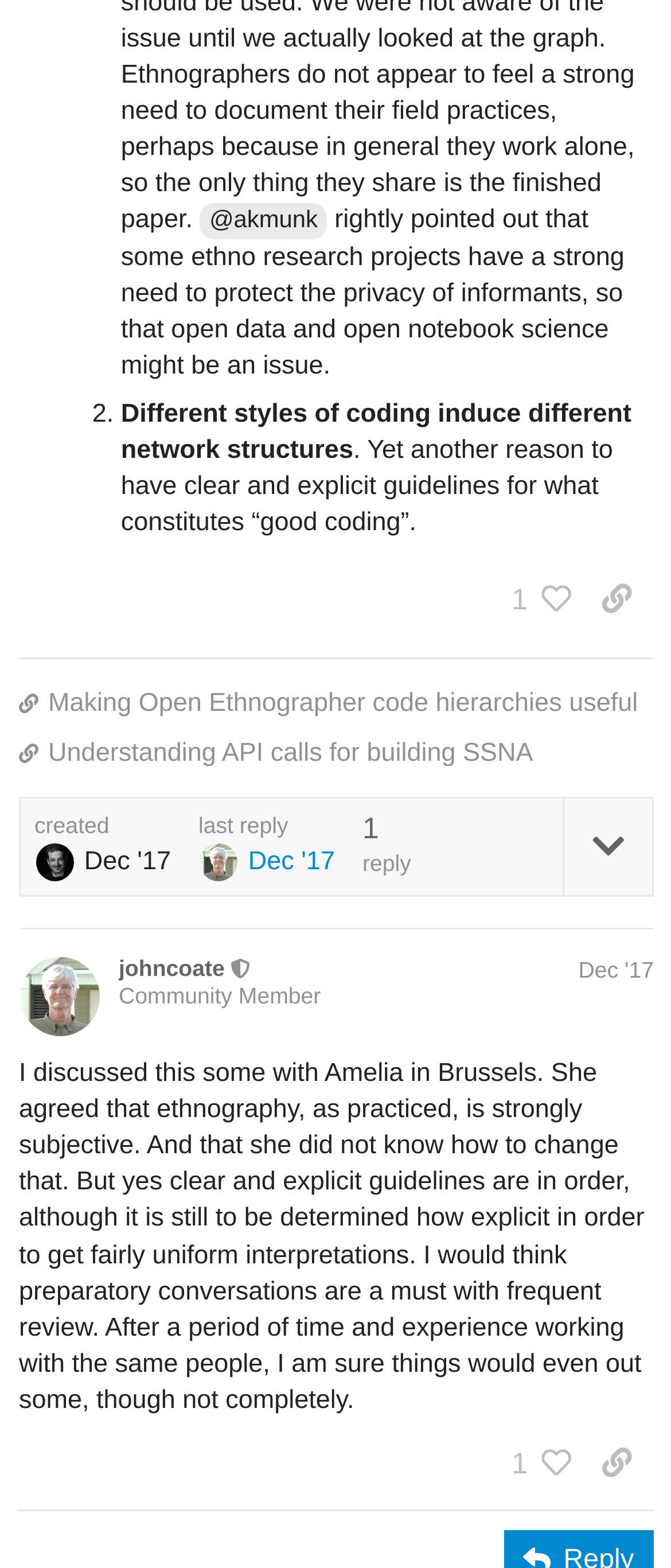Find the bounding box coordinates corresponding to the UI element with the description: "1". The coordinates should be formatted as [left, top, right, bottom], with values as floats between 0 and 1.

[0.729, 0.899, 0.864, 0.941]